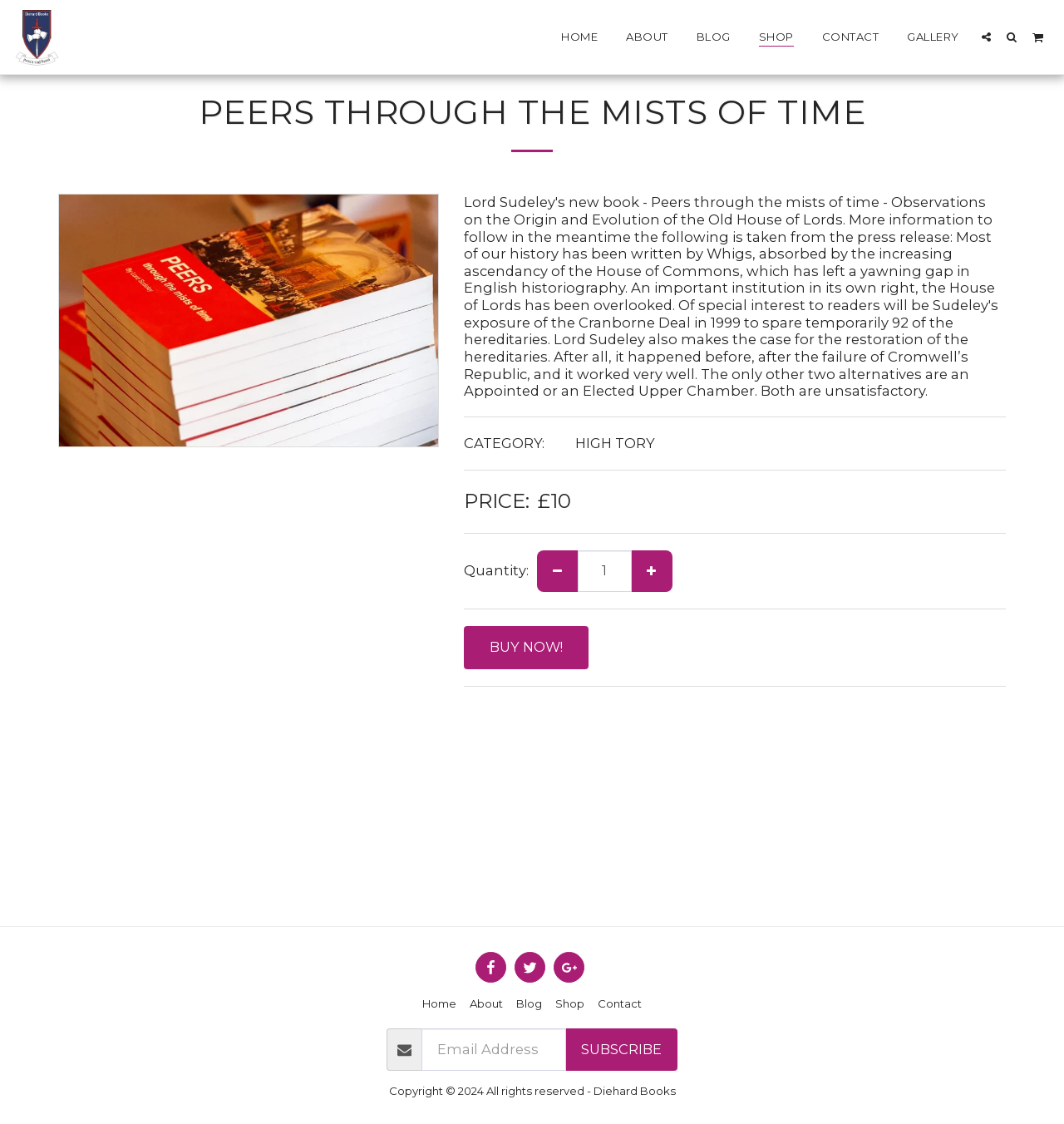Give a concise answer using one word or a phrase to the following question:
What is the function of the button with the text 'BUY NOW!'?

To buy the book